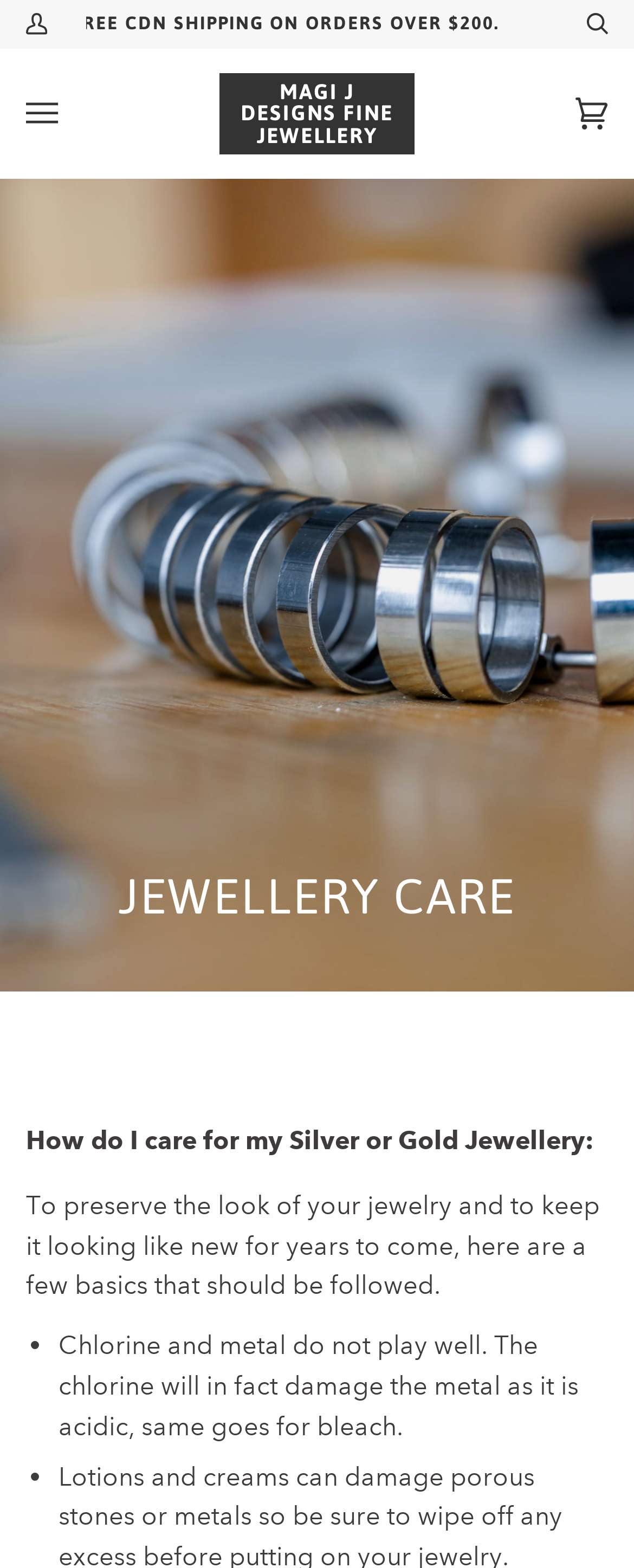Please answer the following question using a single word or phrase: What is the format of the list in the webpage?

Bullet points